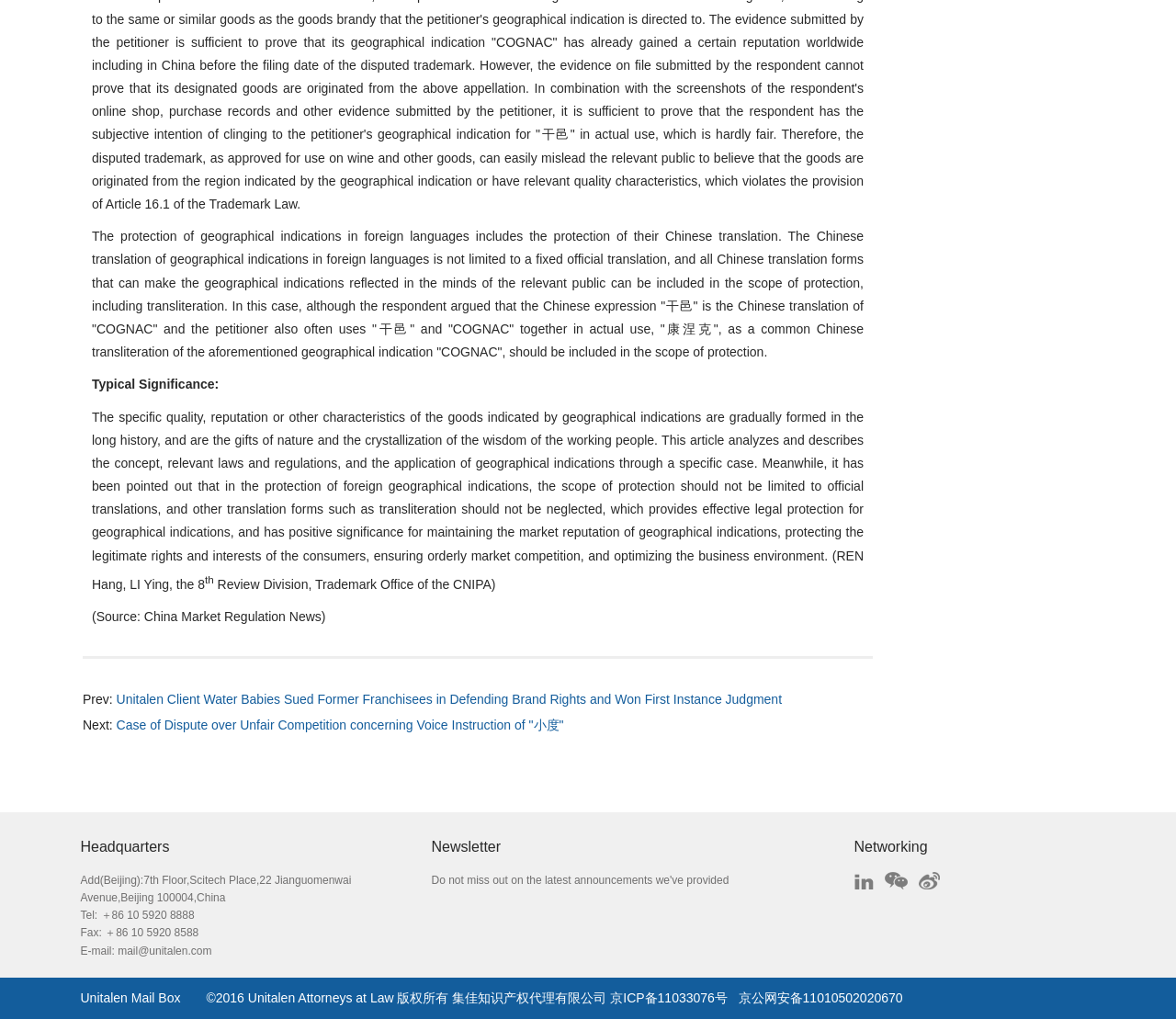What is the name of the office mentioned in the article?
Give a detailed response to the question by analyzing the screenshot.

The article mentions the Review Division, Trademark Office of the CNIPA, which is the source of the news.